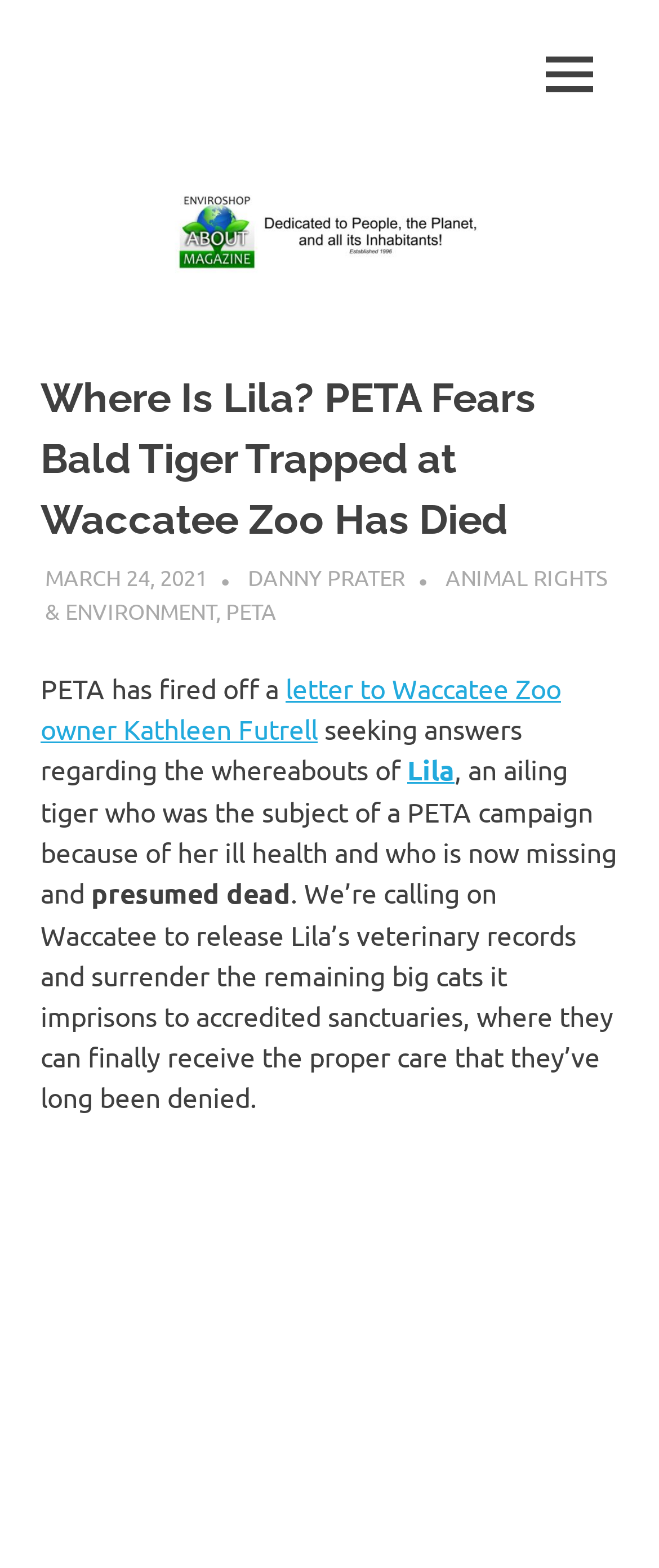What is the name of the zoo where Lila is trapped?
Please look at the screenshot and answer using one word or phrase.

Waccatee Zoo